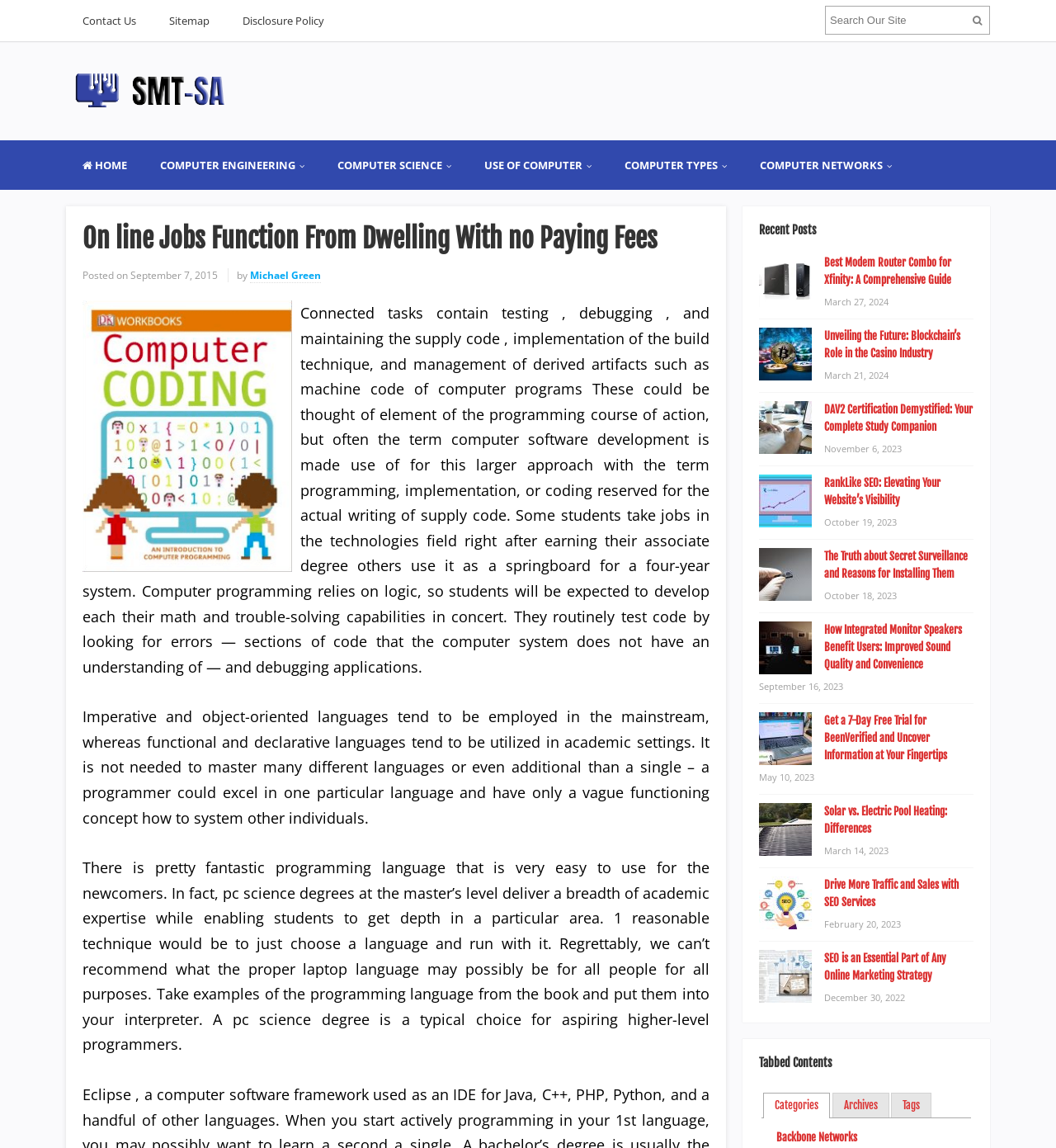Look at the image and answer the question in detail:
What is the purpose of computer programming?

Based on the content of the webpage, it seems that the purpose of computer programming is to develop software, which involves tasks such as testing, debugging, and maintaining supply code, as well as the implementation of build techniques and management of derived artifacts.